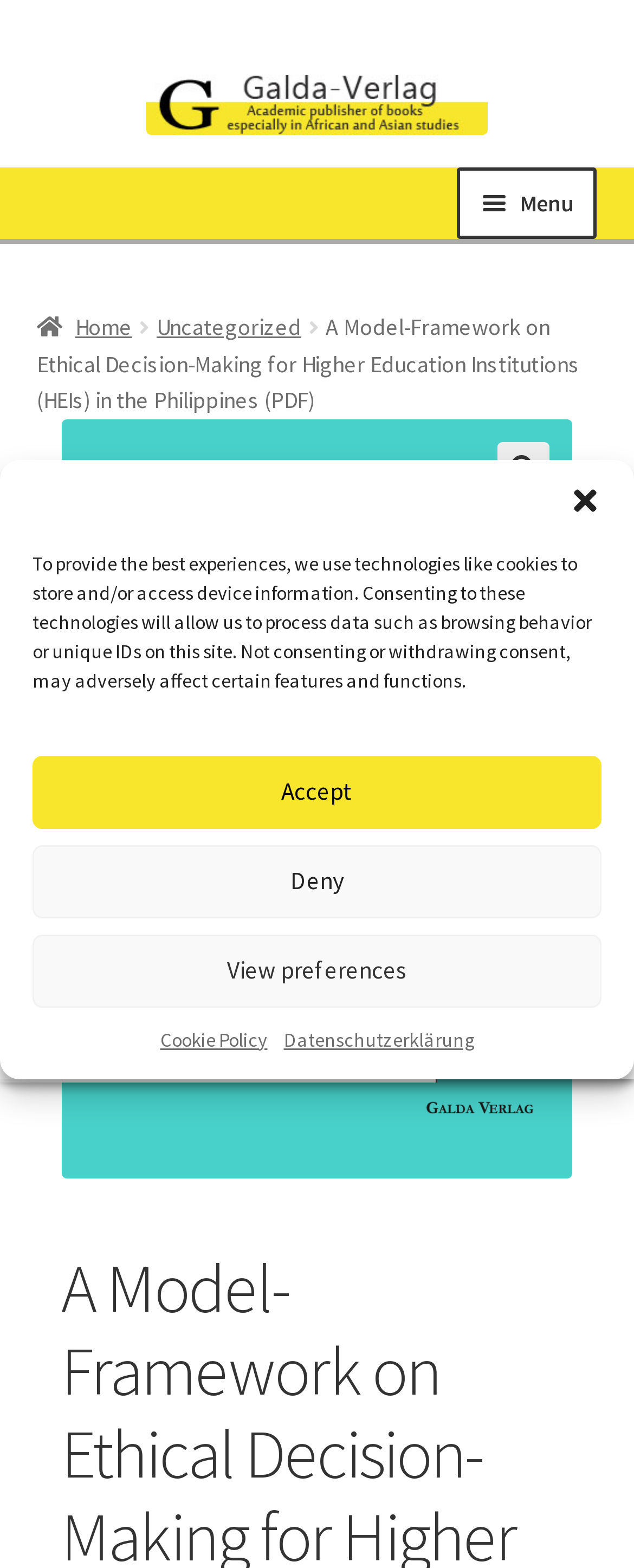Locate the bounding box coordinates for the element described below: "Expand child menu". The coordinates must be four float values between 0 and 1, formatted as [left, top, right, bottom].

[0.8, 0.182, 0.942, 0.229]